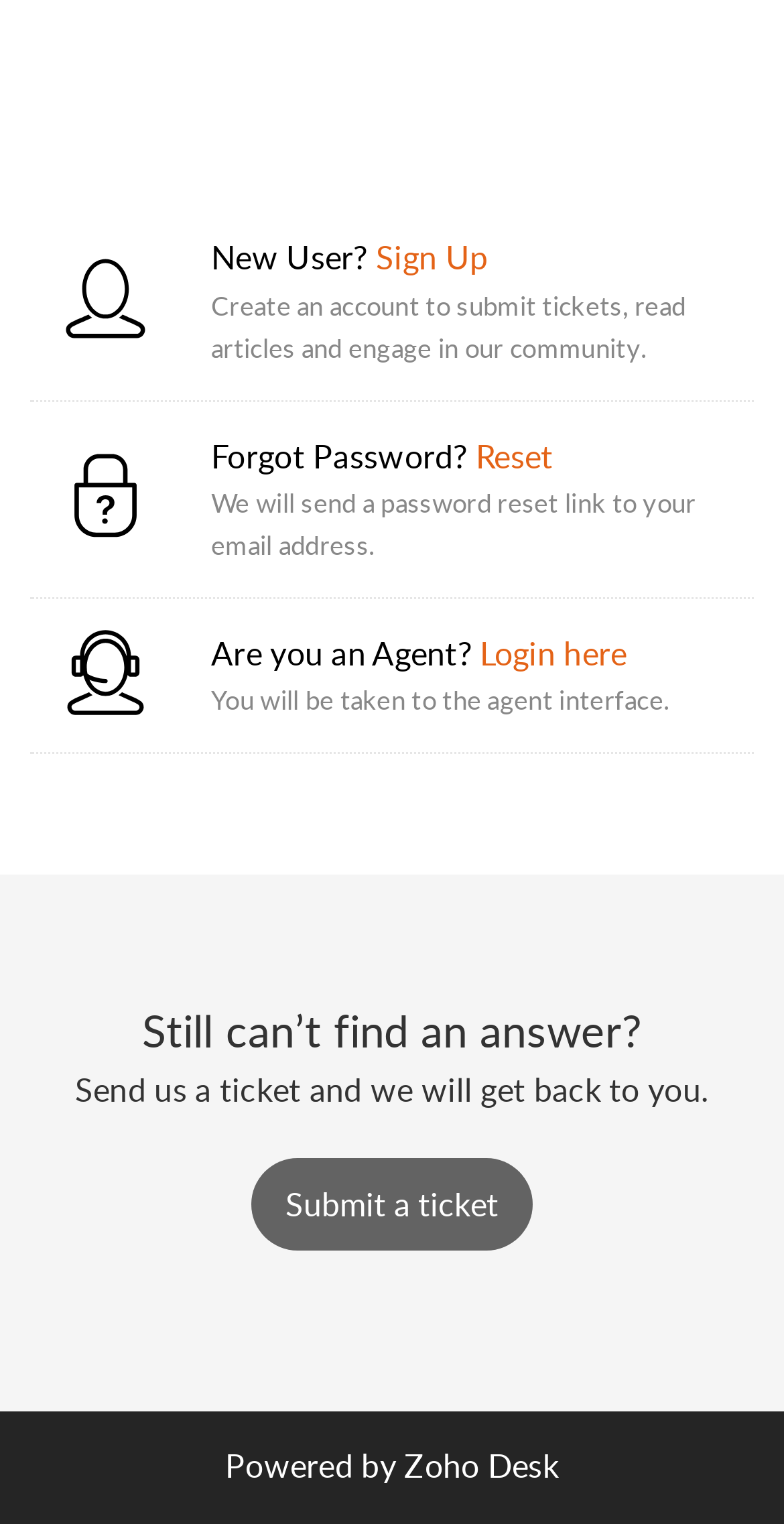What happens when an agent logs in?
Using the information from the image, give a concise answer in one word or a short phrase.

Taken to agent interface